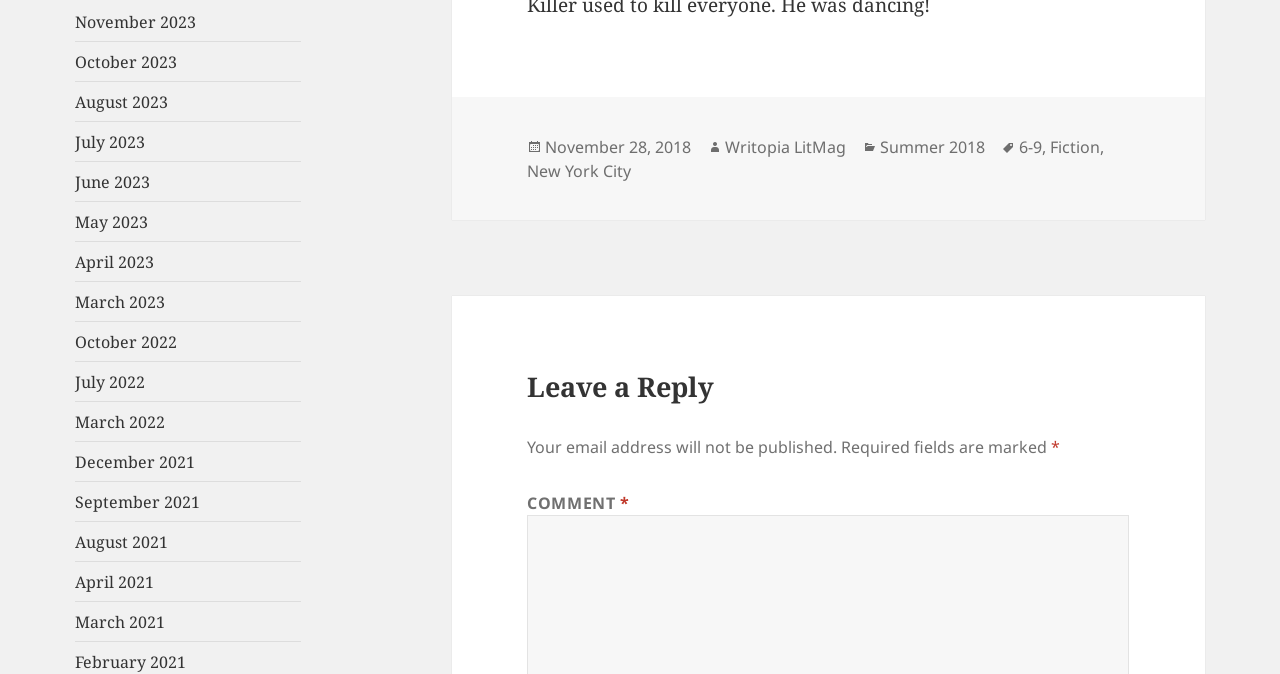Using the webpage screenshot and the element description New York City, determine the bounding box coordinates. Specify the coordinates in the format (top-left x, top-left y, bottom-right x, bottom-right y) with values ranging from 0 to 1.

[0.412, 0.237, 0.493, 0.271]